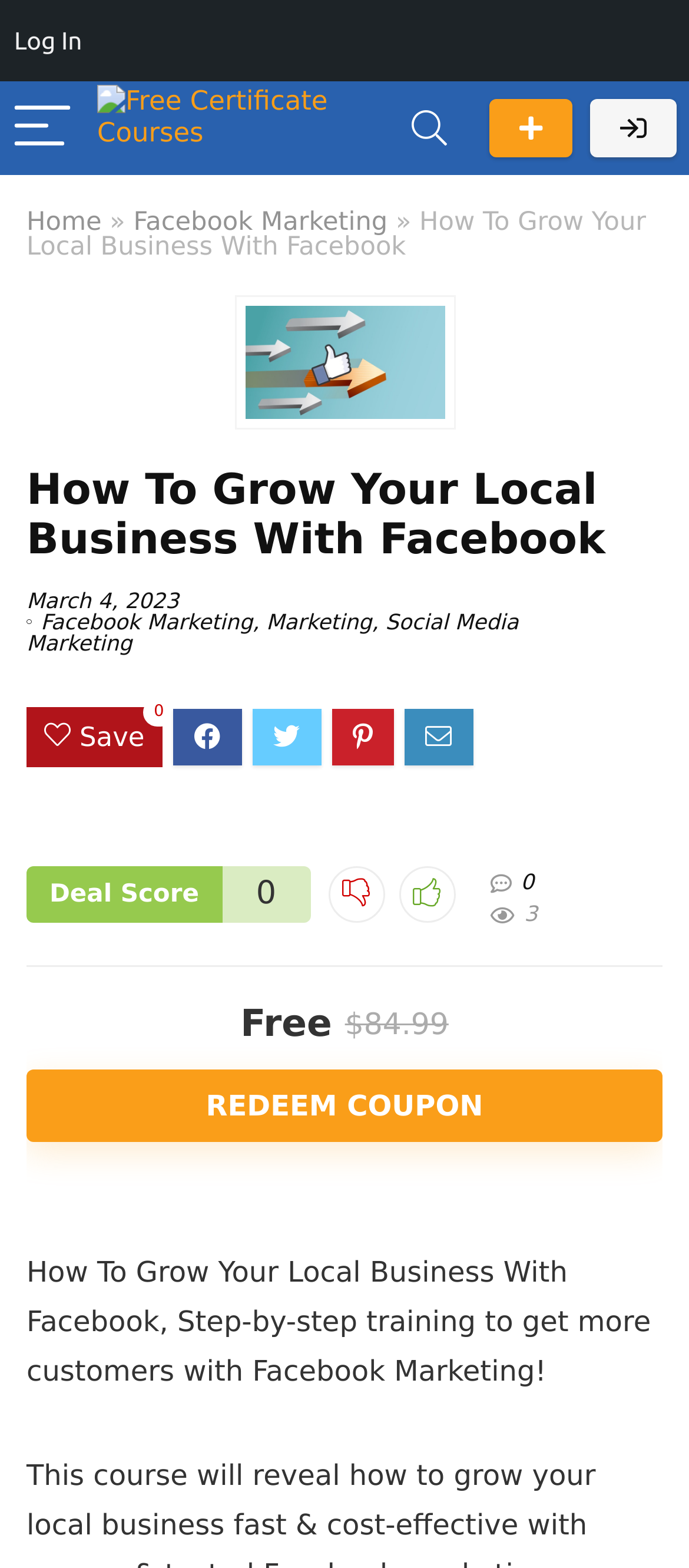Locate the bounding box coordinates of the region to be clicked to comply with the following instruction: "Click the Log In button". The coordinates must be four float numbers between 0 and 1, in the form [left, top, right, bottom].

[0.0, 0.0, 0.14, 0.052]